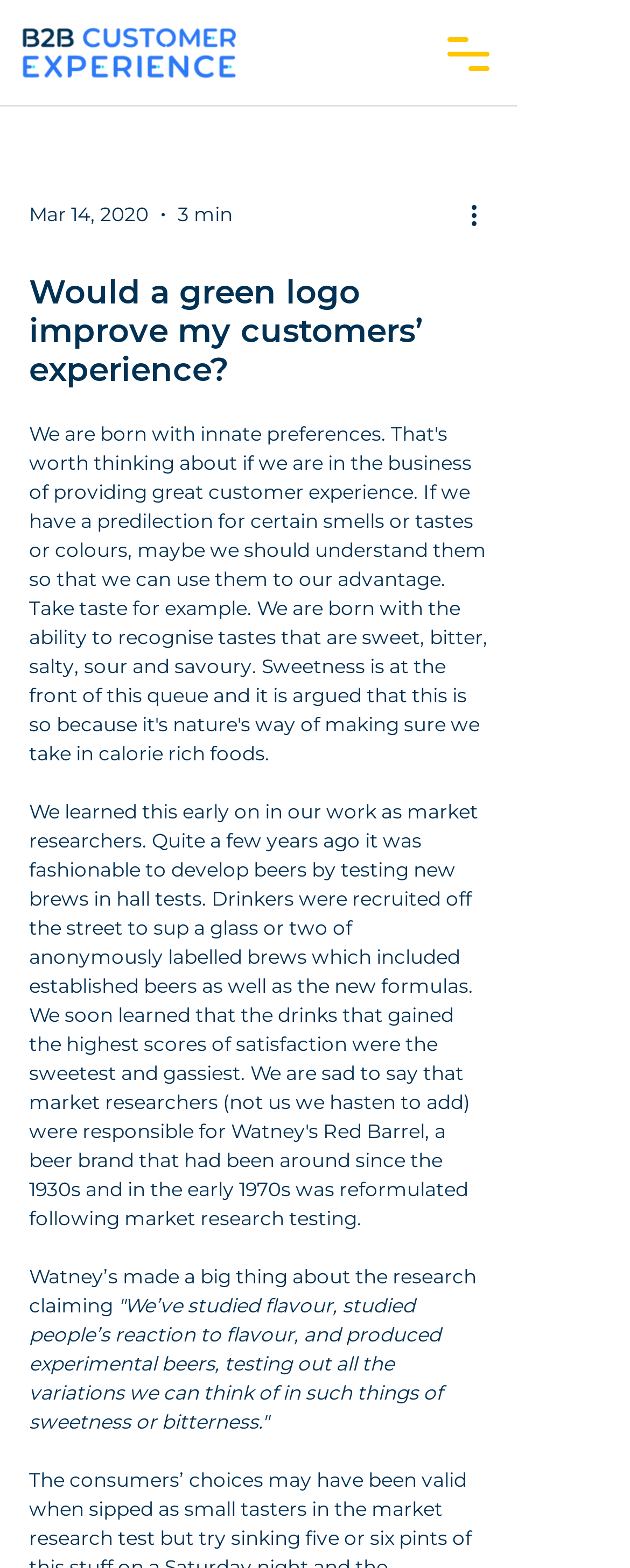Write a detailed summary of the webpage.

The webpage appears to be an article or blog post discussing the relationship between innate preferences and customer satisfaction. At the top of the page, there is a title "Would a green logo improve my customers’ experience?" which is also the main heading of the article. Below the title, there is a small text "491621 googled43c7d41e0f9ac4f.html" which seems to be some sort of identifier or code.

To the left of the title, there is a link with an image of a "b2b customer experience logo". On the right side of the page, there is a navigation menu button labeled "Open navigation menu" which, when clicked, opens a dialog box. Within this dialog box, there are several elements, including a date "Mar 14, 2020", a duration "3 min", and a button "More actions" with an accompanying image. 

The main content of the article starts below the title, with a heading that repeats the title "Would a green logo improve my customers’ experience?". The article then proceeds to discuss the topic, with paragraphs of text. One of the paragraphs mentions a company called Watney's and their research on flavor and people's reactions to it. The text continues to discuss the experimental beers and variations of sweetness or bitterness.